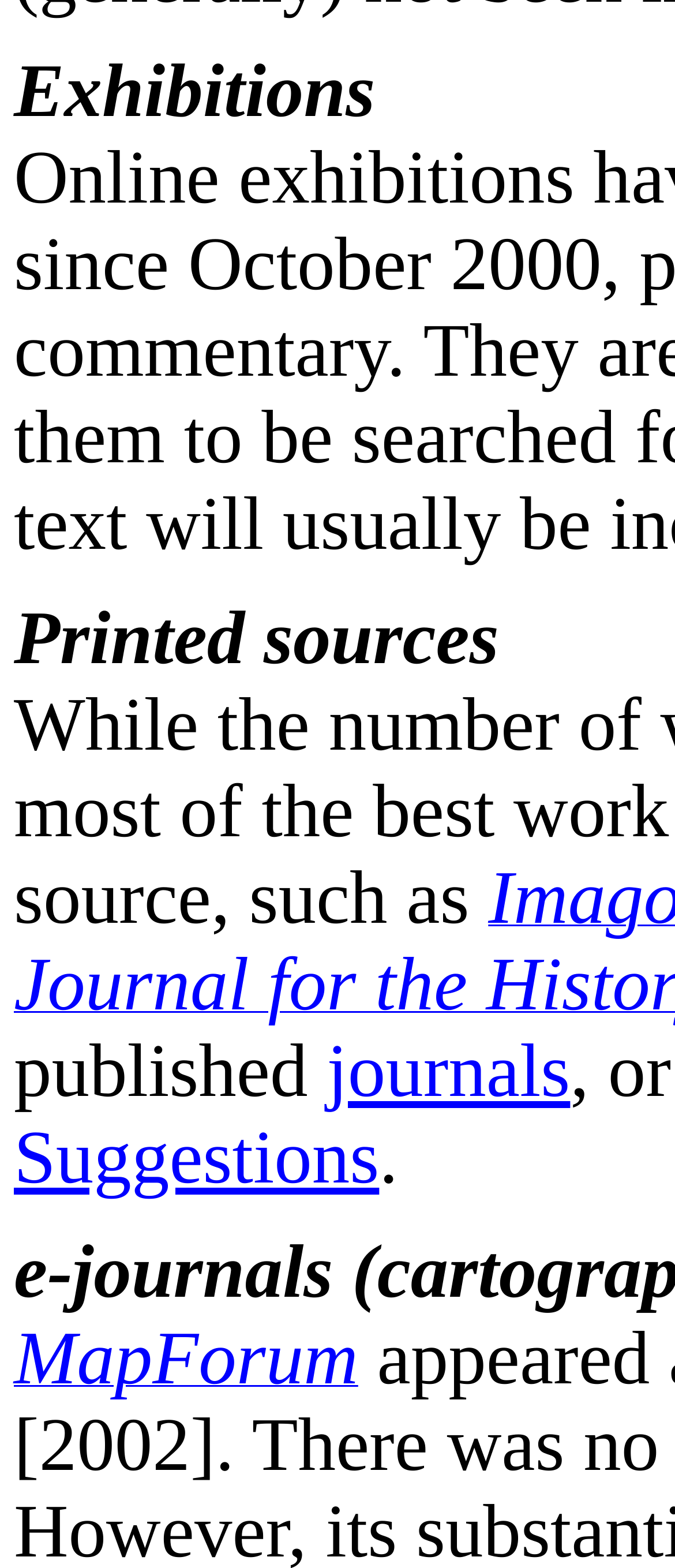Determine the bounding box for the described HTML element: "journals". Ensure the coordinates are four float numbers between 0 and 1 in the format [left, top, right, bottom].

[0.484, 0.657, 0.845, 0.71]